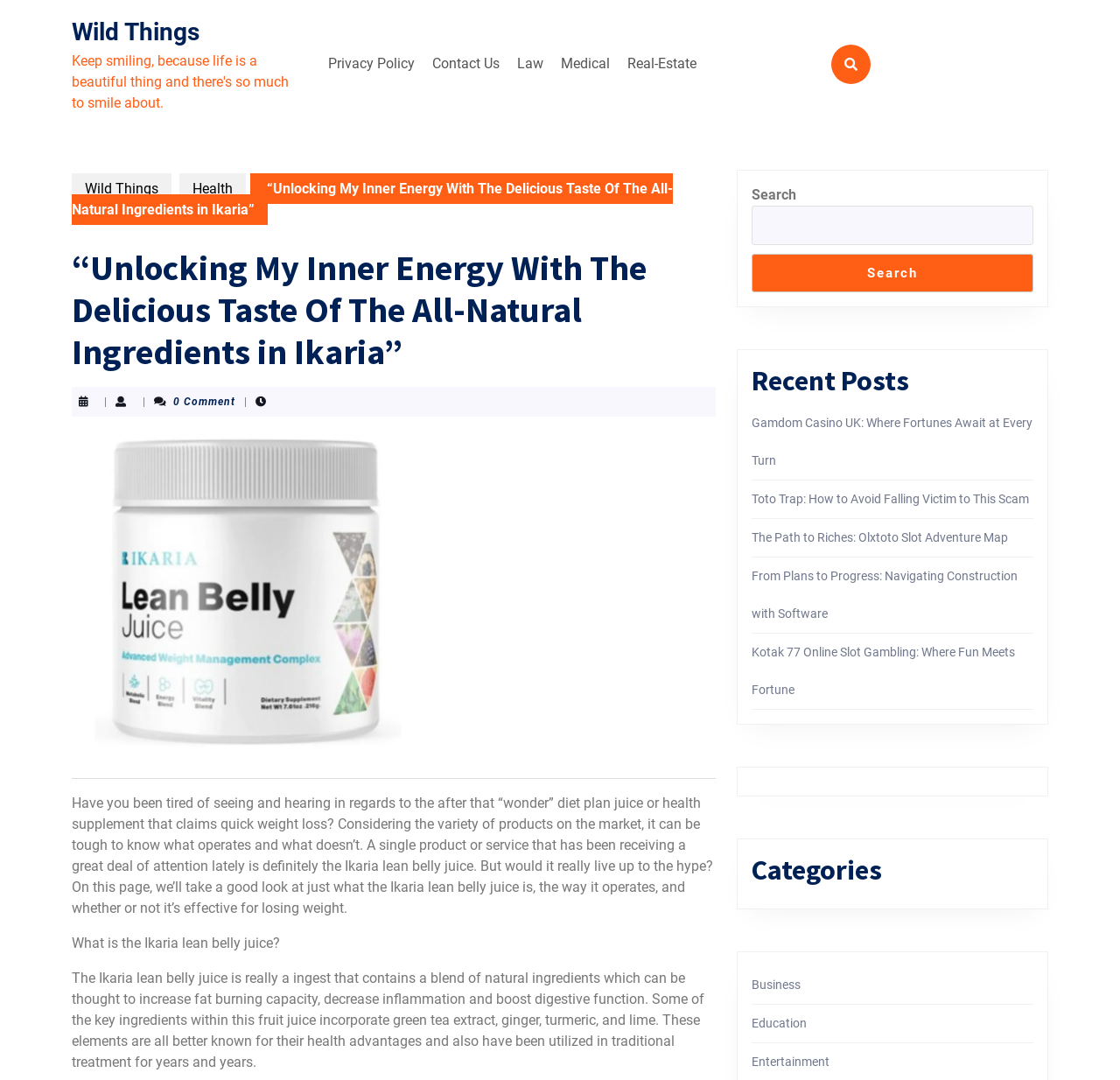Determine the bounding box coordinates of the clickable element to complete this instruction: "Click on the 'Wild Things' link at the top". Provide the coordinates in the format of four float numbers between 0 and 1, [left, top, right, bottom].

[0.064, 0.016, 0.178, 0.043]